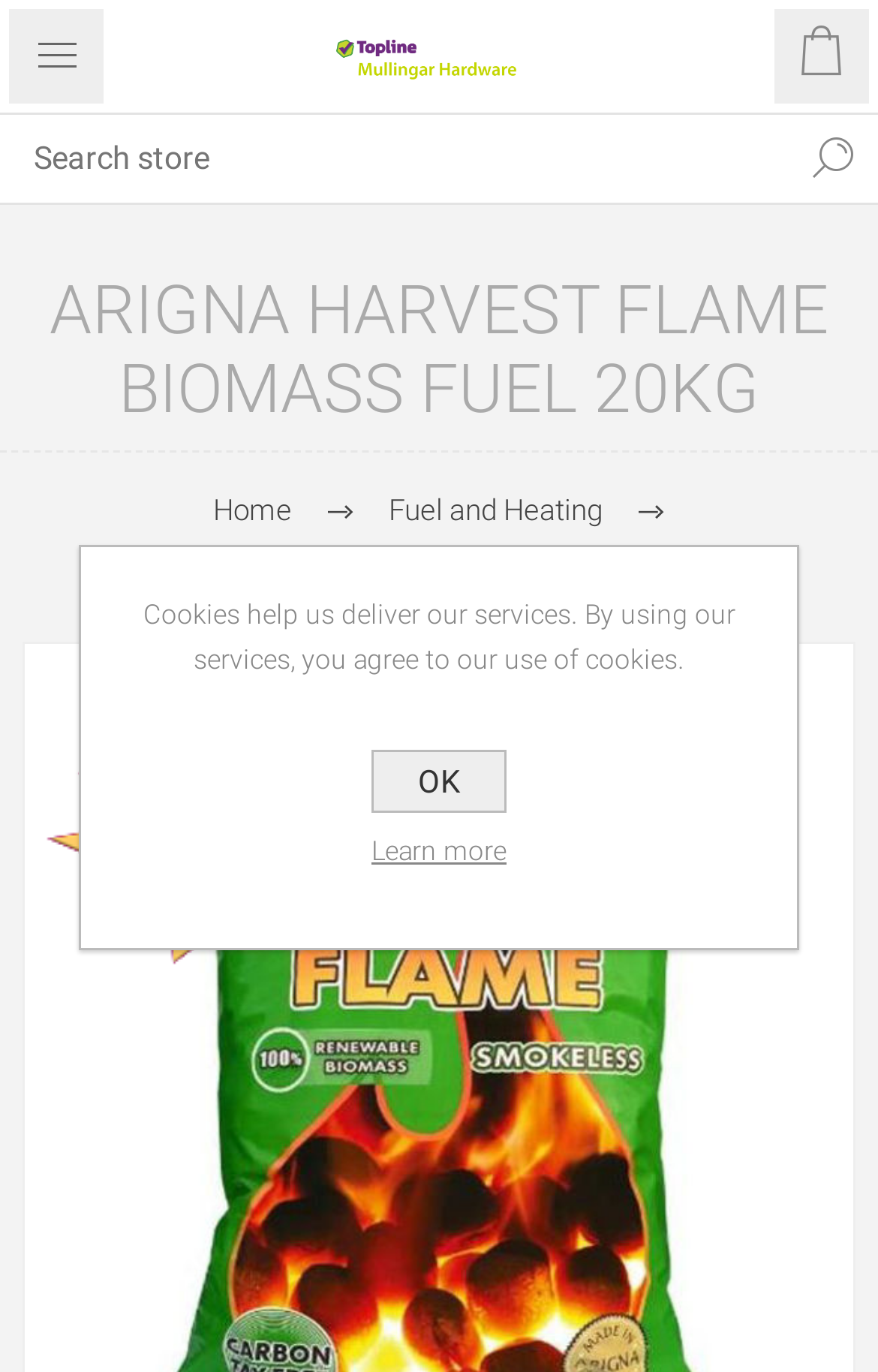Generate a thorough description of the webpage.

The webpage appears to be an e-commerce product page for the Arigna Harvest Flame Biomass Fuel - 20kg. At the top left, there is a link to "Mullingar Hardware" accompanied by an image of the same name. Next to it, there is a search bar with a "Search" button. On the top right, there are three icons: a "Menu" icon, a "Close" icon, and a "Shopping cart" icon with a link to an empty cart.

Below the top navigation, there is a large heading that reads "ARIGNA HARVEST FLAME BIOMASS FUEL 20KG". Underneath, there are three links: "Home", "Fuel and Heating", and "Smokeless Coal, Briquettes and Timber". These links are positioned horizontally, with "Home" on the left and "Smokeless Coal, Briquettes and Timber" on the right.

Further down, there is a large image that takes up most of the page's width. Below the image, there is a notification about cookies, which includes a "OK" button and a "Learn more" link. The notification is positioned near the bottom of the page.